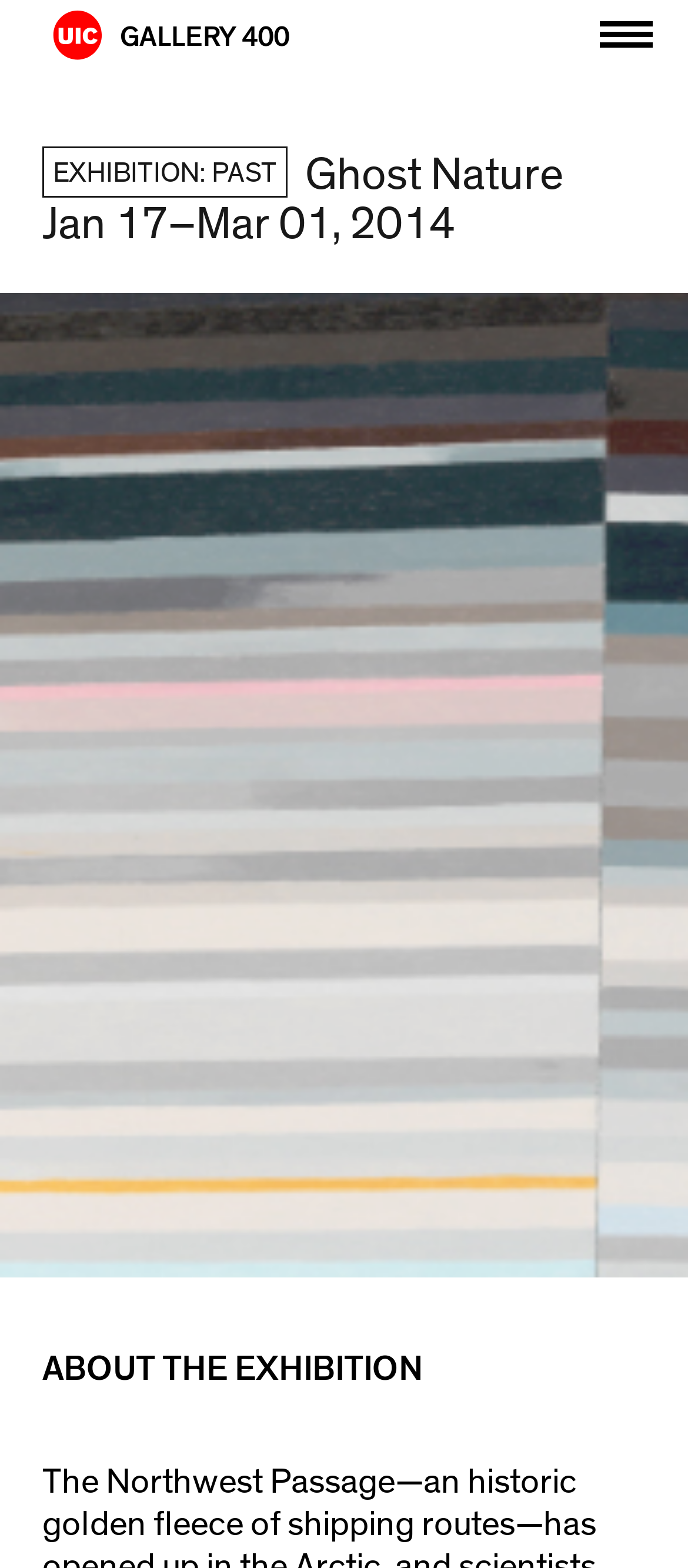How many navigation links are on the top?
Provide an in-depth and detailed answer to the question.

I found two link elements, 'UIC Logo GALLERY 400' and 'Primary', which are located at the top of the page and are part of the navigation section.